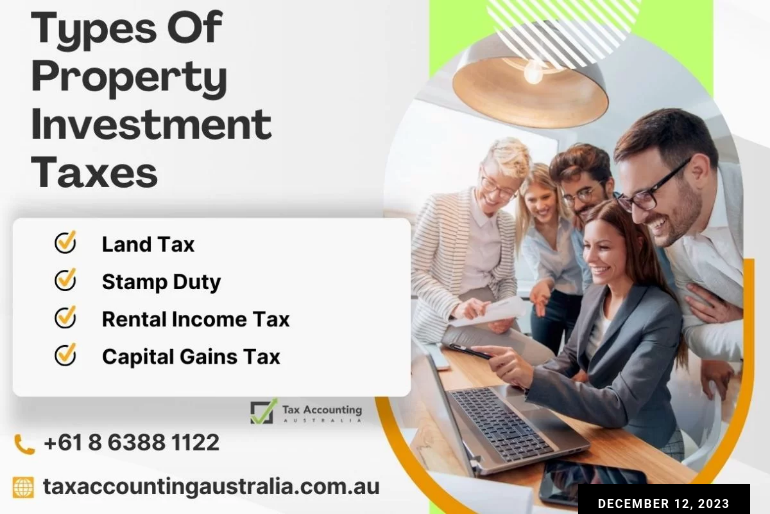Respond to the question below with a concise word or phrase:
What is the date mentioned at the bottom of the image?

DECEMBER 12, 2023